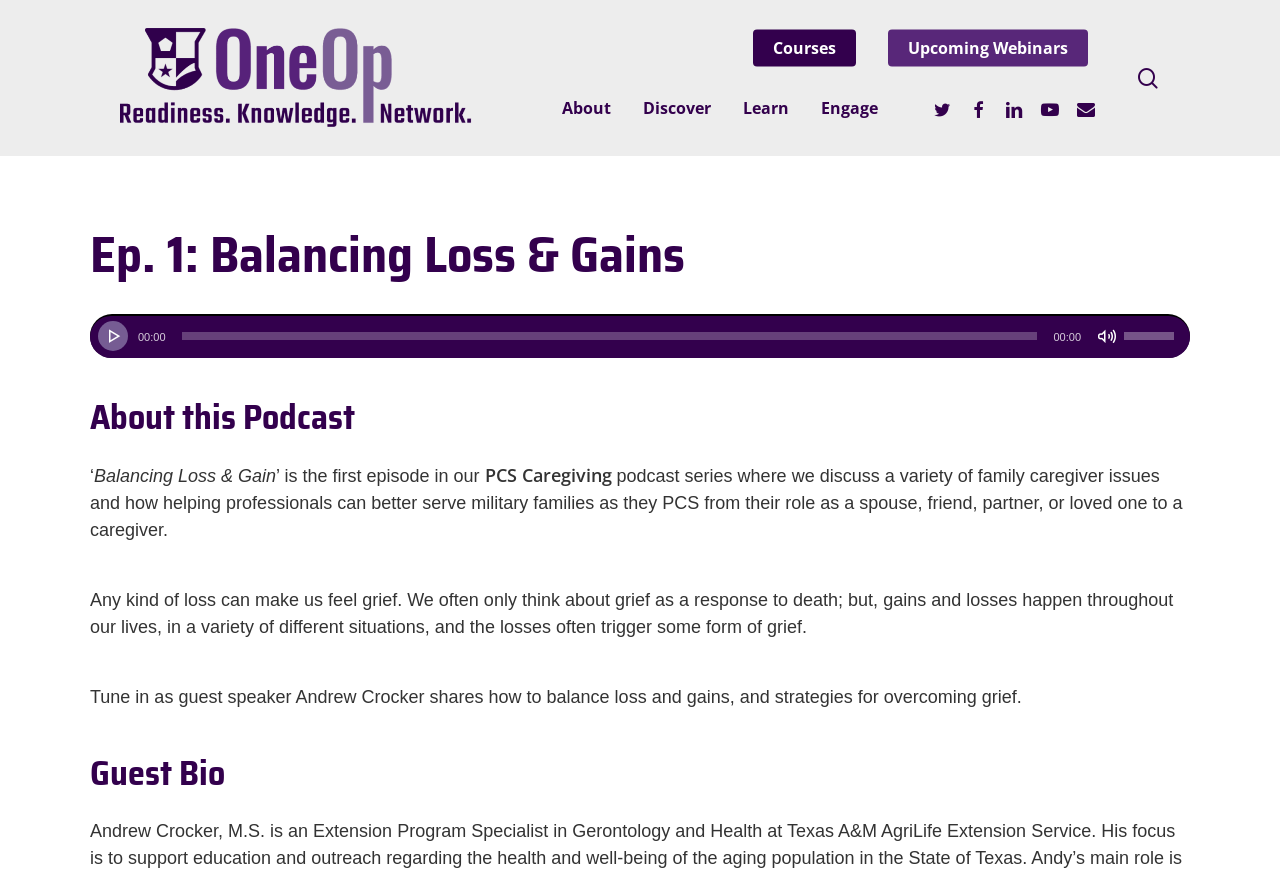Give a detailed overview of the webpage's appearance and contents.

This webpage is about a podcast episode titled "Ep. 1: Balancing Loss & Gains" from the "OneOp" series. At the top, there is a search bar with a placeholder text "Search" and a button to close the search function. Next to the search bar, there is a link to close the search and a logo of "OneOp" with a link to the homepage.

Below the search bar, there are several navigation links, including "Courses", "Upcoming Webinars", and social media links to Twitter, Facebook, LinkedIn, YouTube, and email. On the right side, there is a link to search again.

The main content of the page is divided into two sections. The first section is an audio player with a heading "Ep. 1: Balancing Loss & Gains" and a description "Audio Player". The audio player has controls to play, pause, and mute, as well as a time slider and a volume slider.

The second section is about the podcast episode, with a heading "About this Podcast" and a brief description of the episode. The description is divided into three paragraphs, explaining the topic of the episode, which is about balancing loss and gains, and strategies for overcoming grief. The guest speaker, Andrew Crocker, is introduced, and his talk is summarized.

At the bottom of the page, there is a heading "Guest Bio", but the bio itself is not provided.